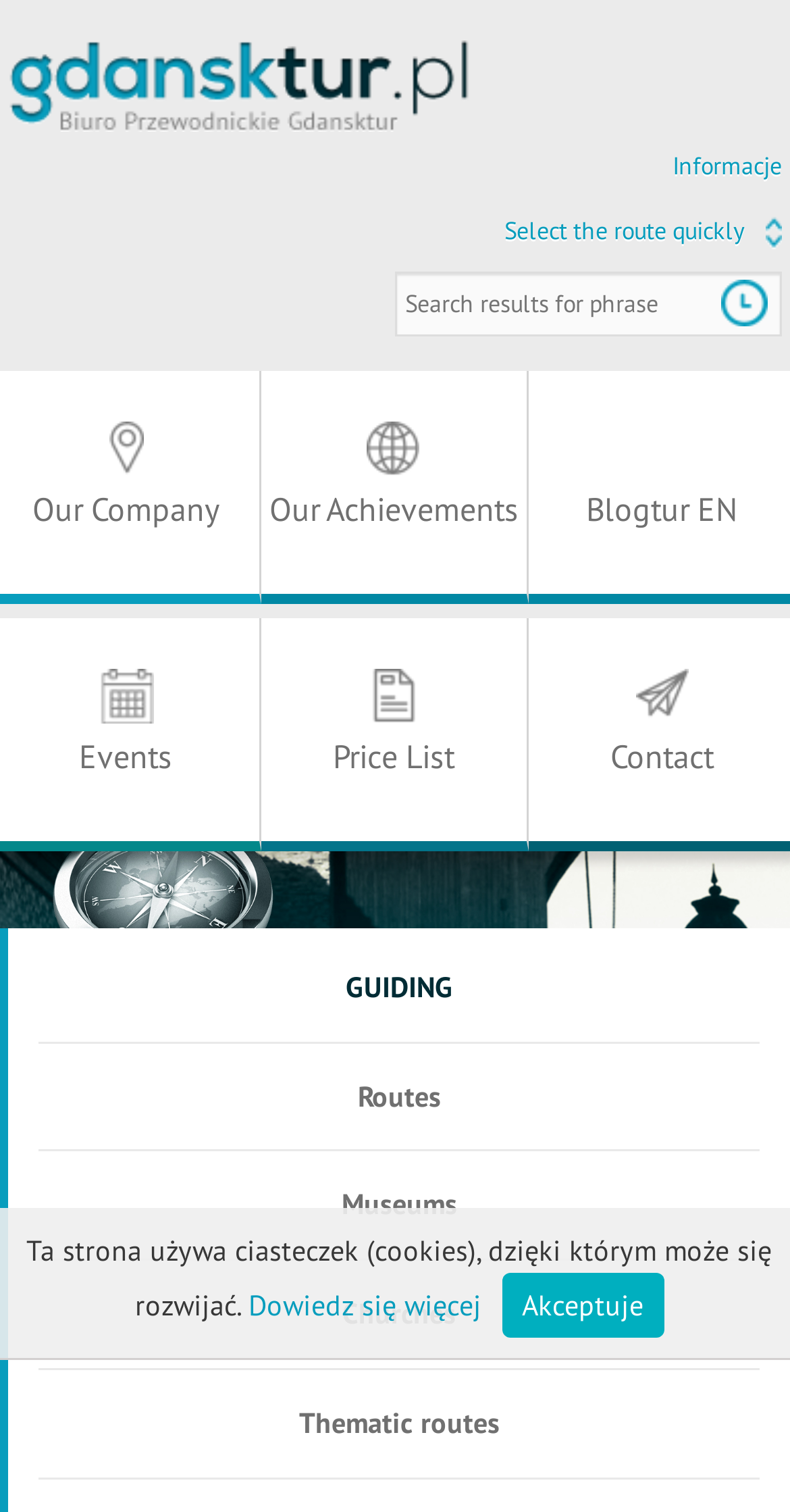Give a one-word or one-phrase response to the question: 
How many links are there in the 'GUIDING' section?

5